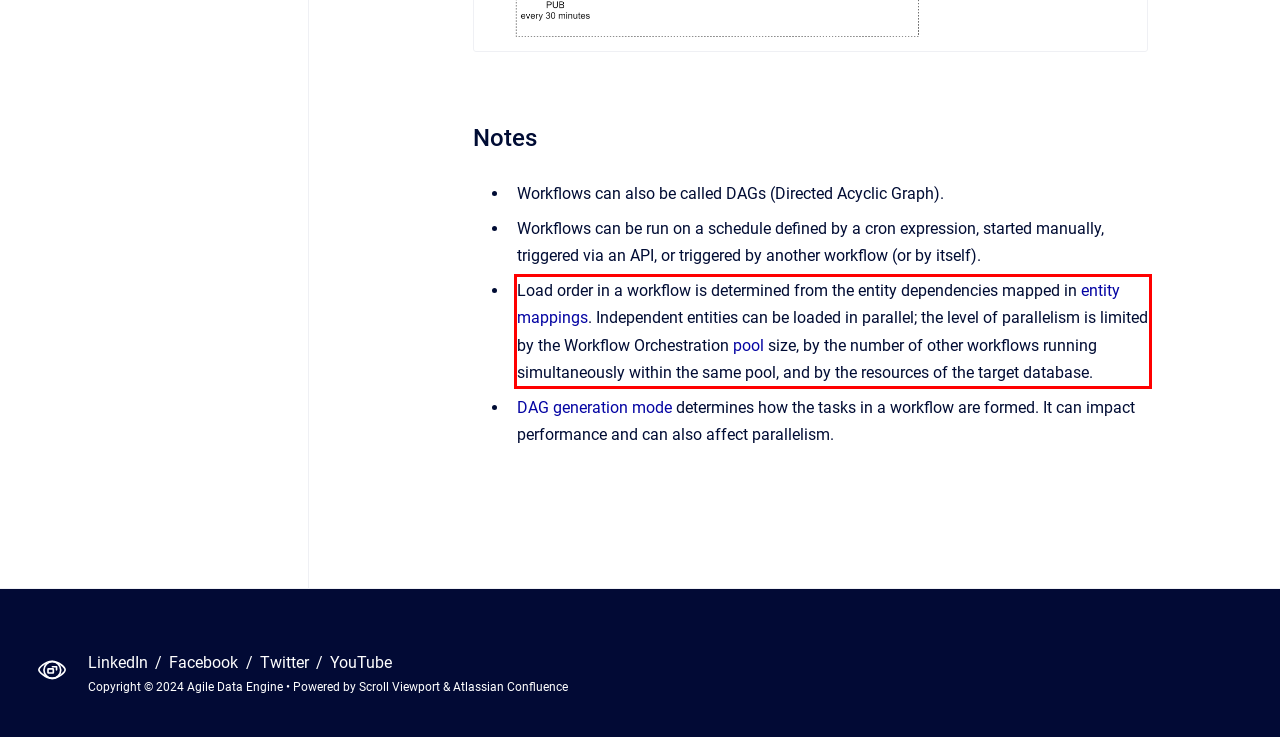Using the provided webpage screenshot, recognize the text content in the area marked by the red bounding box.

Load order in a workflow is determined from the entity dependencies mapped in entity mappings. Independent entities can be loaded in parallel; the level of parallelism is limited by the Workflow Orchestration pool size, by the number of other workflows running simultaneously within the same pool, and by the resources of the target database.